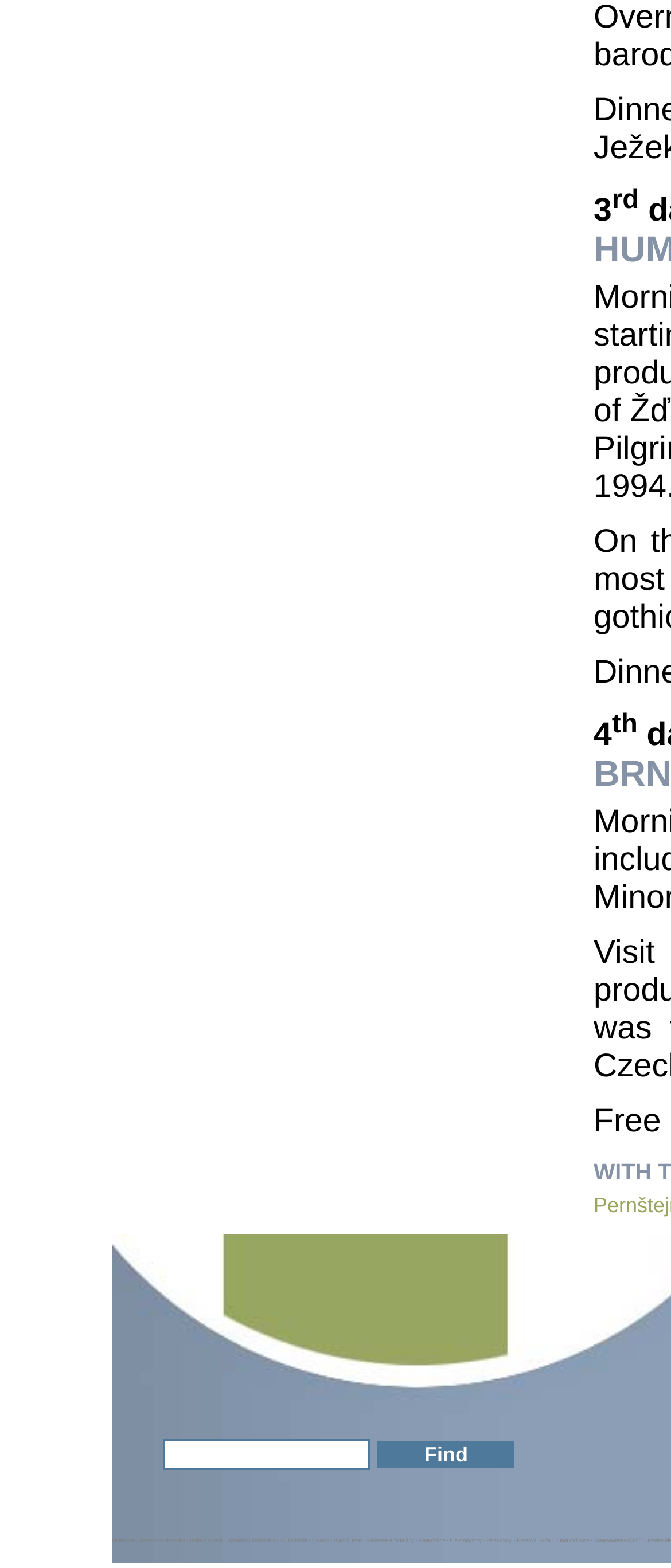Please specify the bounding box coordinates of the region to click in order to perform the following instruction: "Click Find".

[0.562, 0.919, 0.768, 0.937]